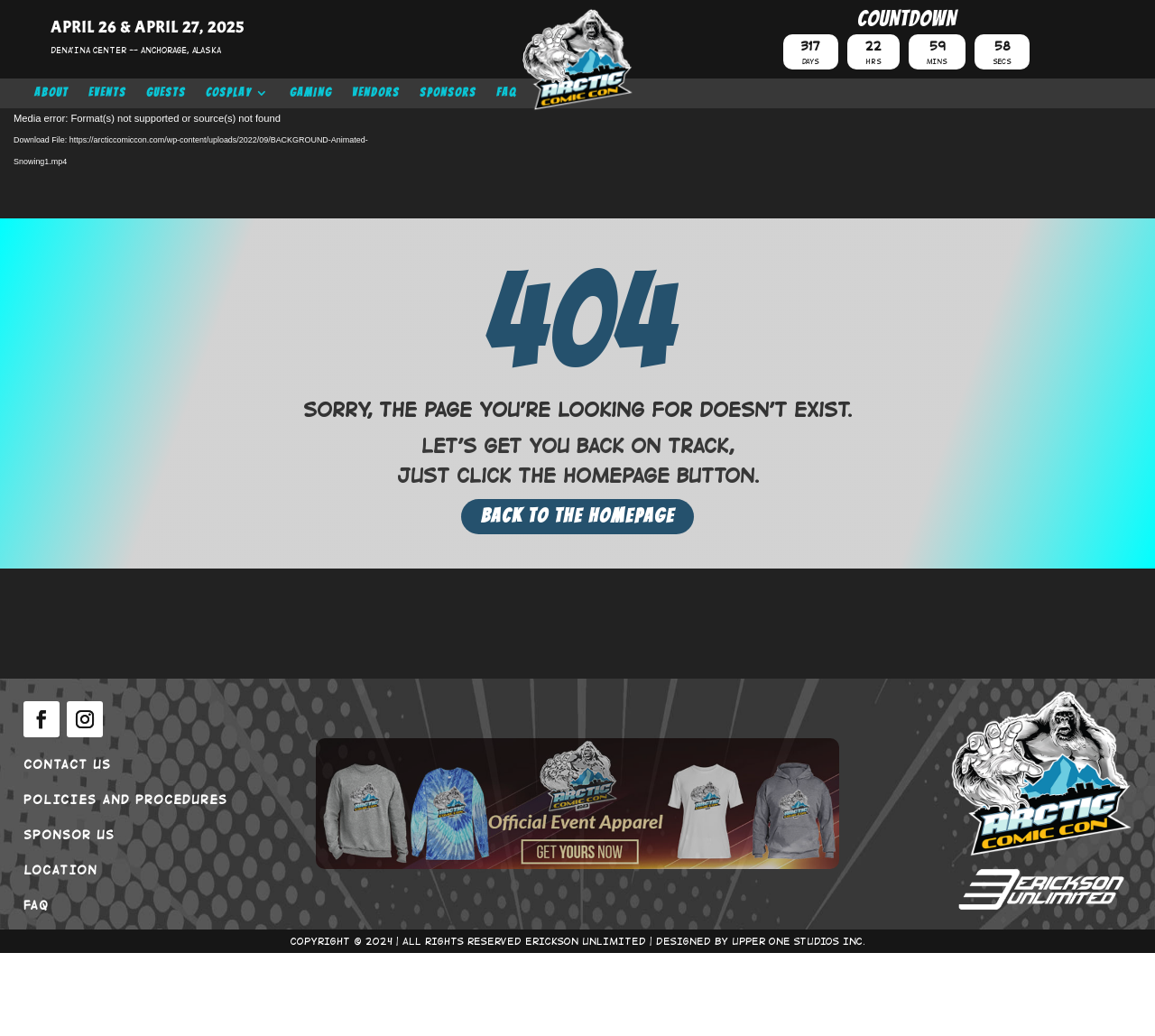Please mark the bounding box coordinates of the area that should be clicked to carry out the instruction: "Click on 'Join Us' to register for the HomeCareCon conference".

None